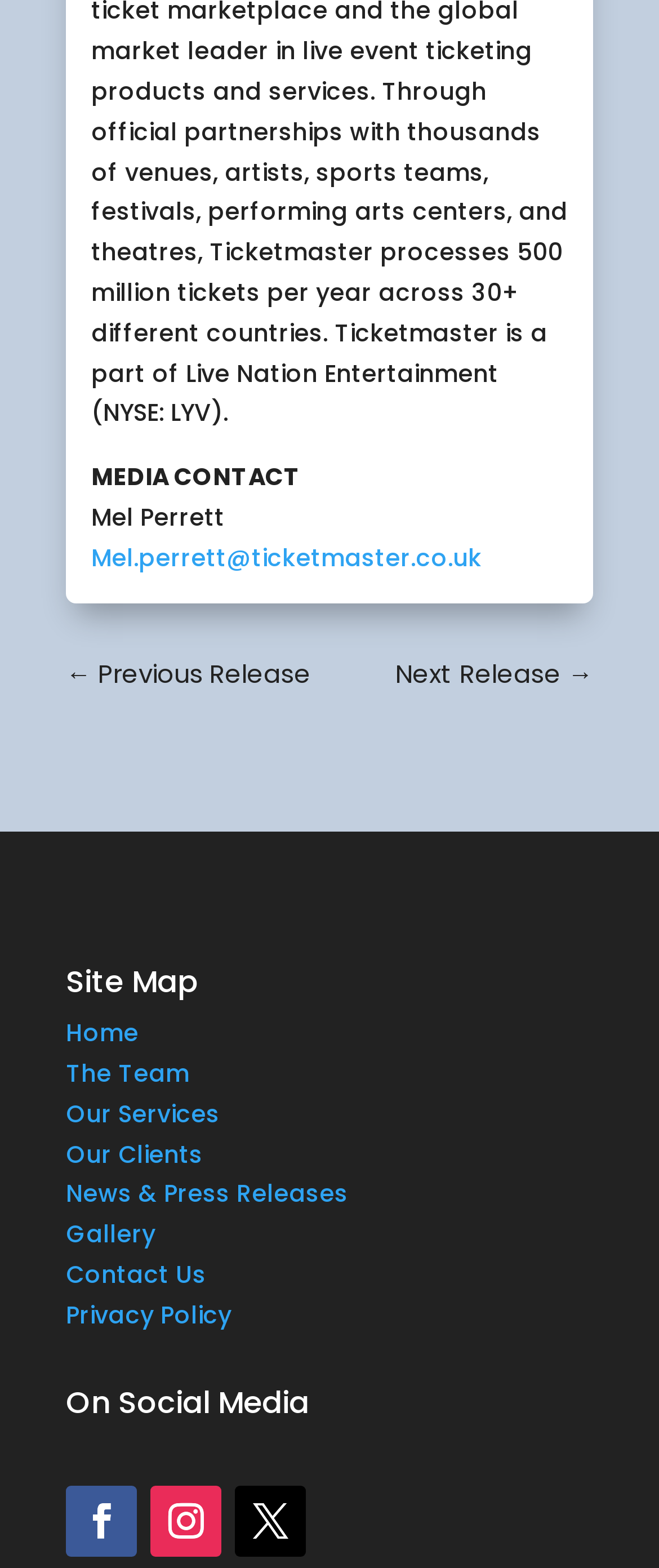Find the bounding box coordinates for the area you need to click to carry out the instruction: "Go to the previous release". The coordinates should be four float numbers between 0 and 1, indicated as [left, top, right, bottom].

[0.1, 0.418, 0.472, 0.443]